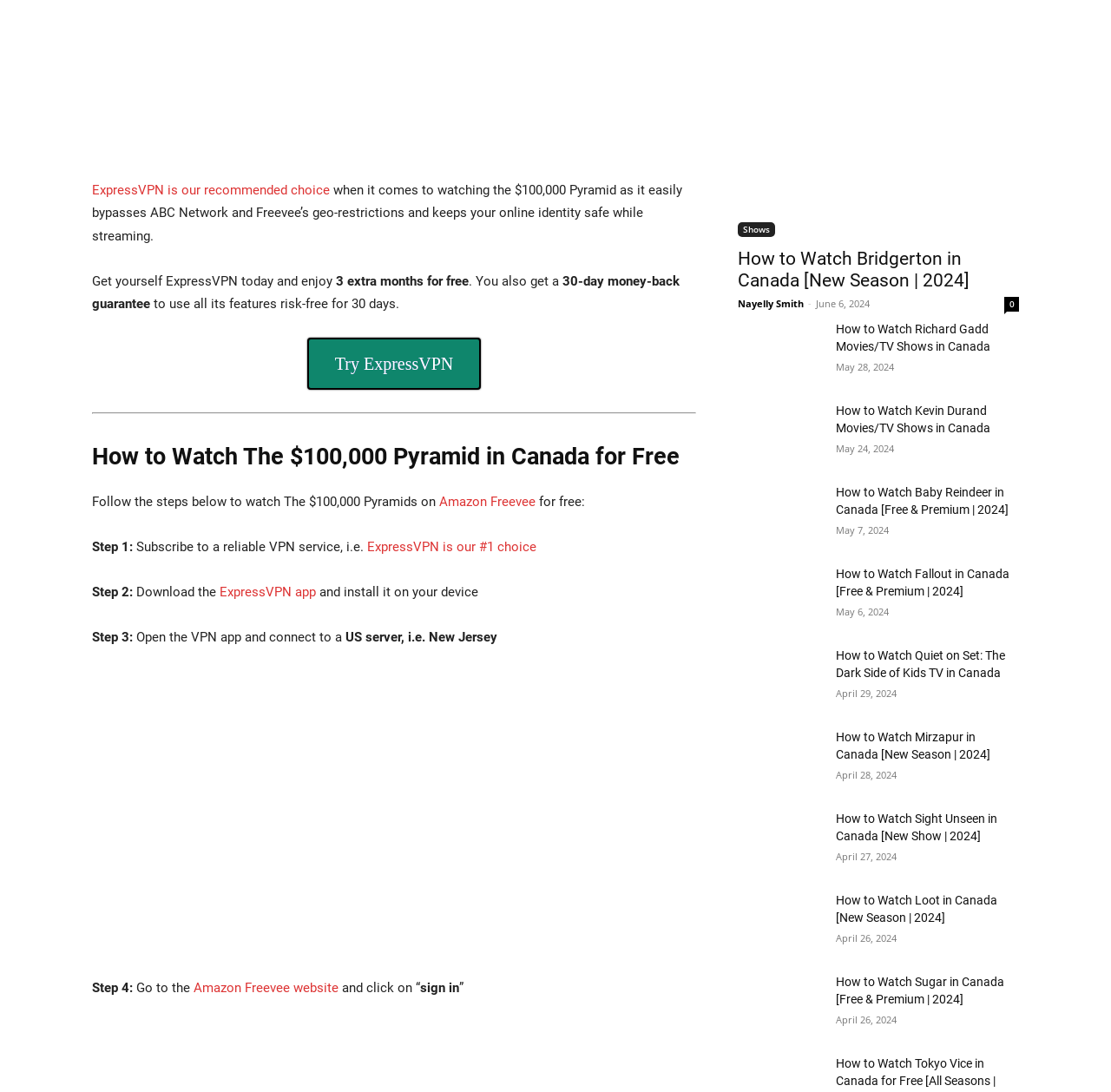Please determine the bounding box coordinates of the clickable area required to carry out the following instruction: "Click on 'Try ExpressVPN'". The coordinates must be four float numbers between 0 and 1, represented as [left, top, right, bottom].

[0.277, 0.309, 0.433, 0.357]